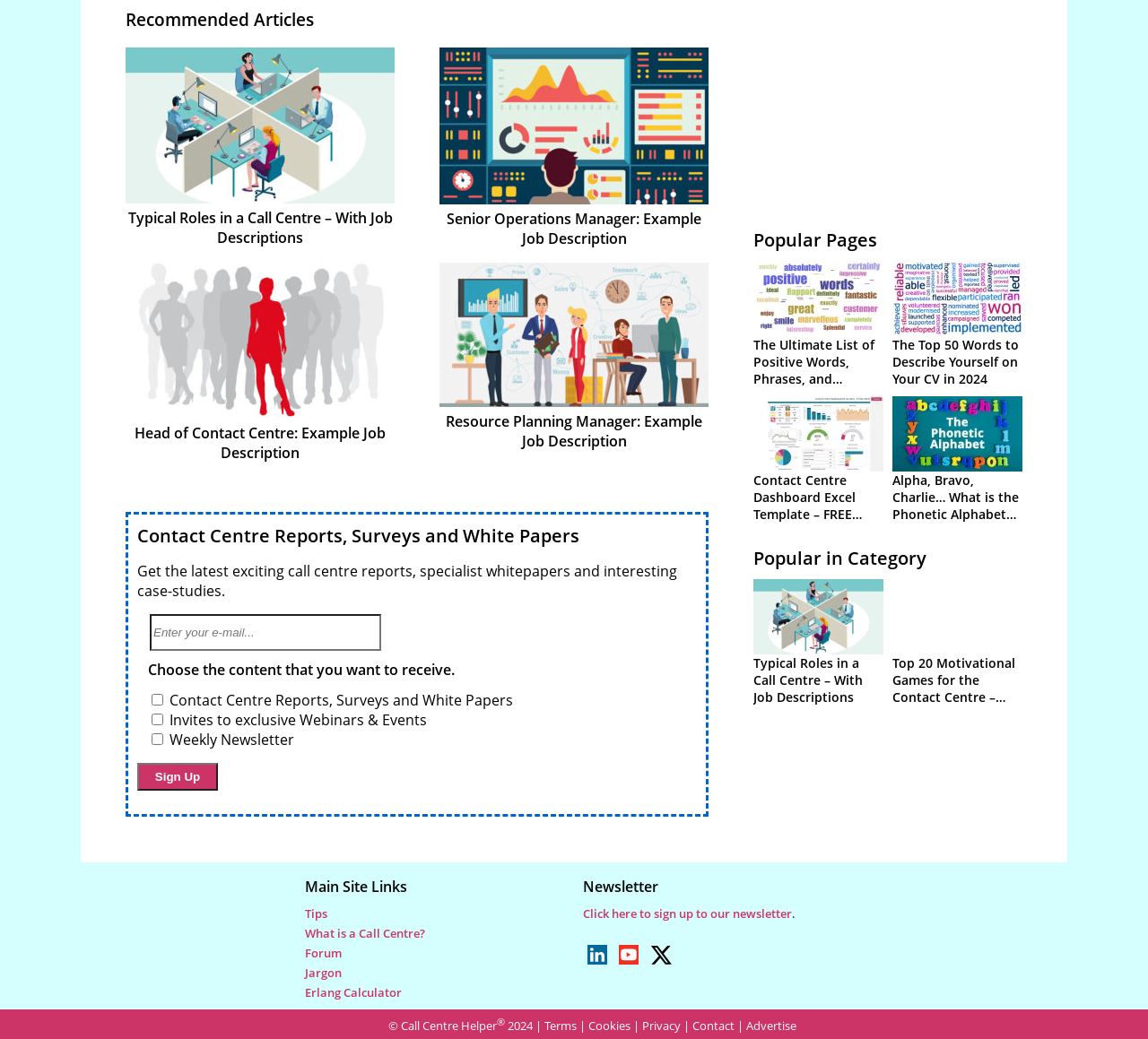Refer to the image and provide an in-depth answer to the question:
What is the name of the section below the recommended articles?

I found the name of the section below the recommended articles by looking at the static text element with the text 'Popular Pages' and the surrounding link elements, which suggest that it is a section featuring popular pages on the website.